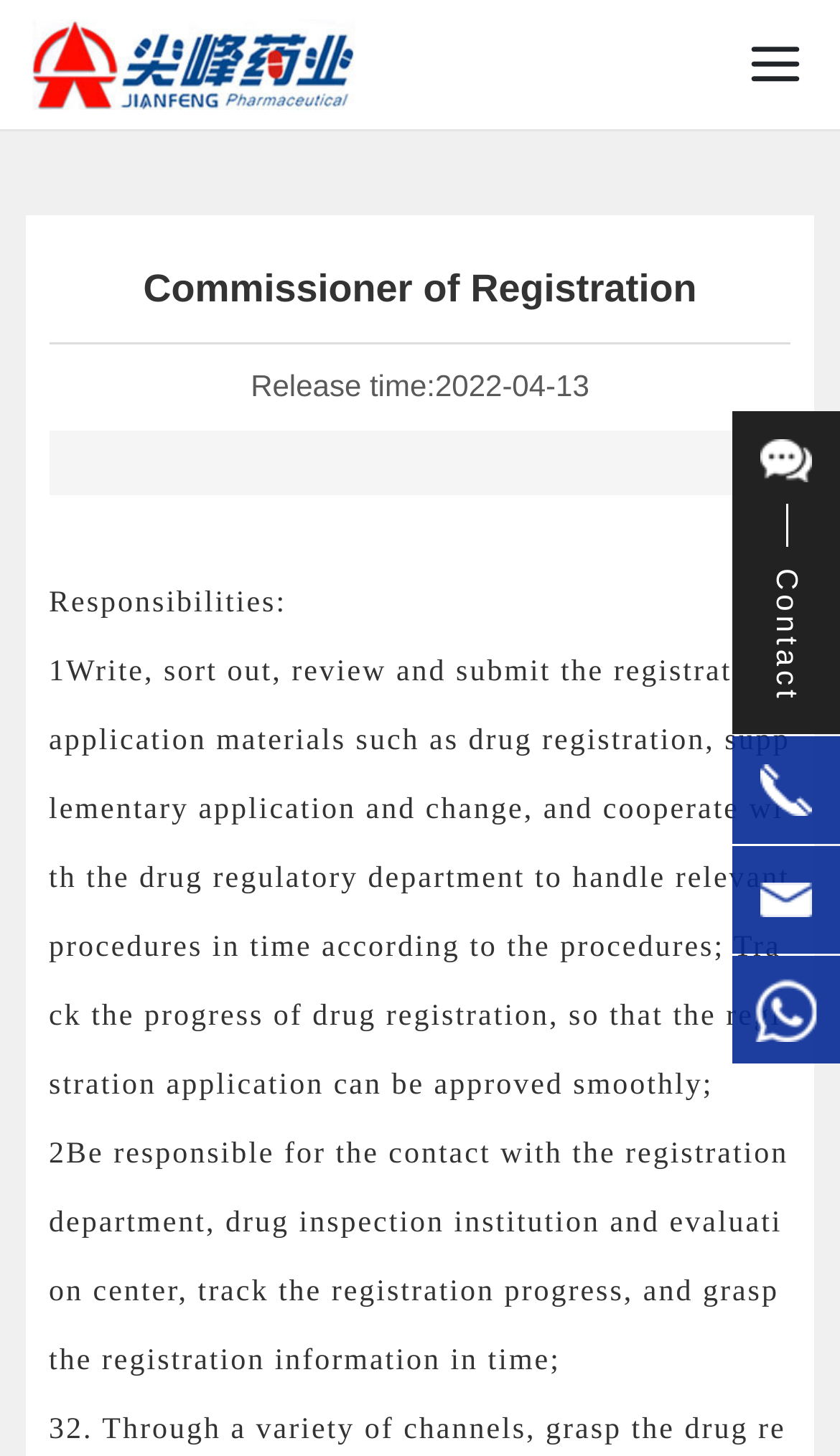Describe the webpage in detail, including text, images, and layout.

The webpage is about Zhejiang Jianfeng Pharmaceutical Co., Ltd., a subsidiary of Zhejiang Jianfeng Group Co., Ltd. established on December 31, 1998. 

At the top-left corner, there is a link and an image with the text "JIANFENG". On the top-right corner, there is a large image that spans almost the entire width of the page. 

Below the top elements, there is a static text "Commissioner of Registration" followed by a horizontal separator line. 

On the left side of the page, there are several blocks of text. The first block contains the text "Release time: 2022-04-13". The second block has the title "Responsibilities:" and lists out several responsibilities, including writing and submitting registration application materials, tracking the progress of drug registration, and contacting relevant departments. 

On the right side of the page, there are four images with the text "JIANFENG", arranged vertically. These images are positioned below the horizontal separator line and to the right of the blocks of text.